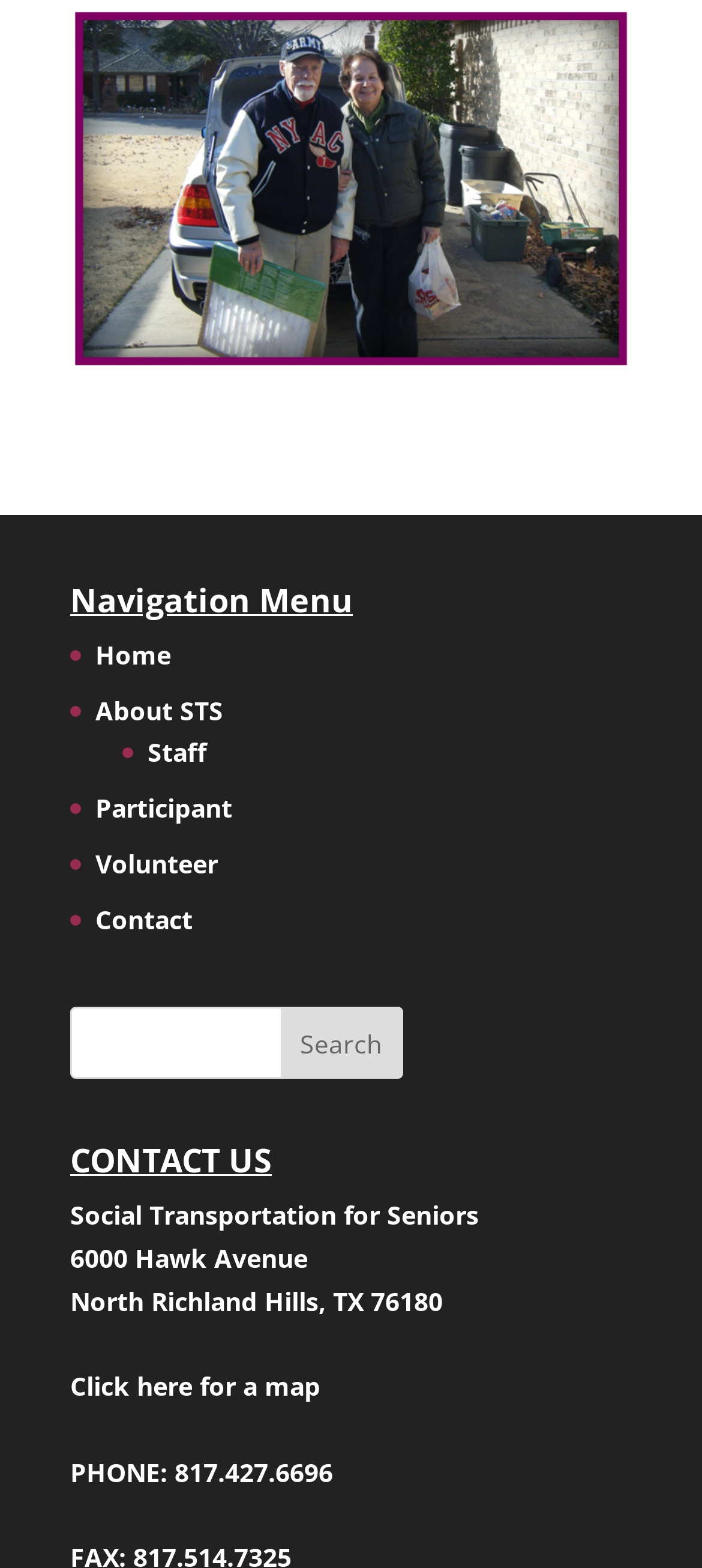Please find the bounding box coordinates of the element's region to be clicked to carry out this instruction: "Search for something".

[0.1, 0.642, 0.573, 0.688]